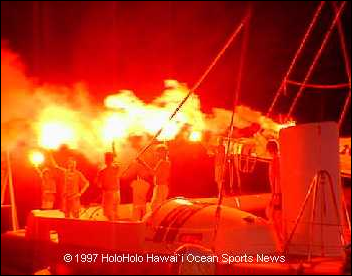Respond to the question below with a single word or phrase:
What is the mood of the scene?

High-energy